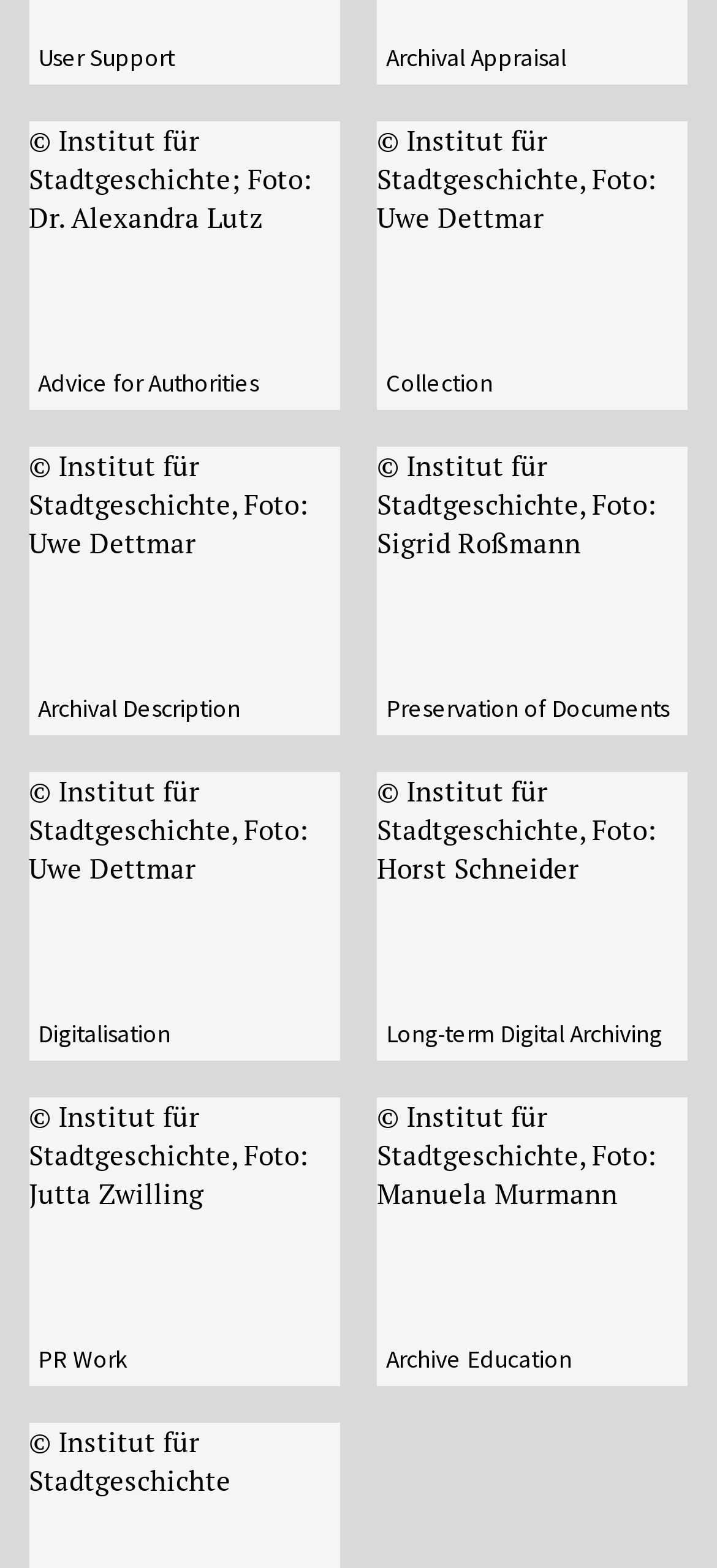Use a single word or phrase to answer the following:
How many copyright notices are present on the webpage?

6